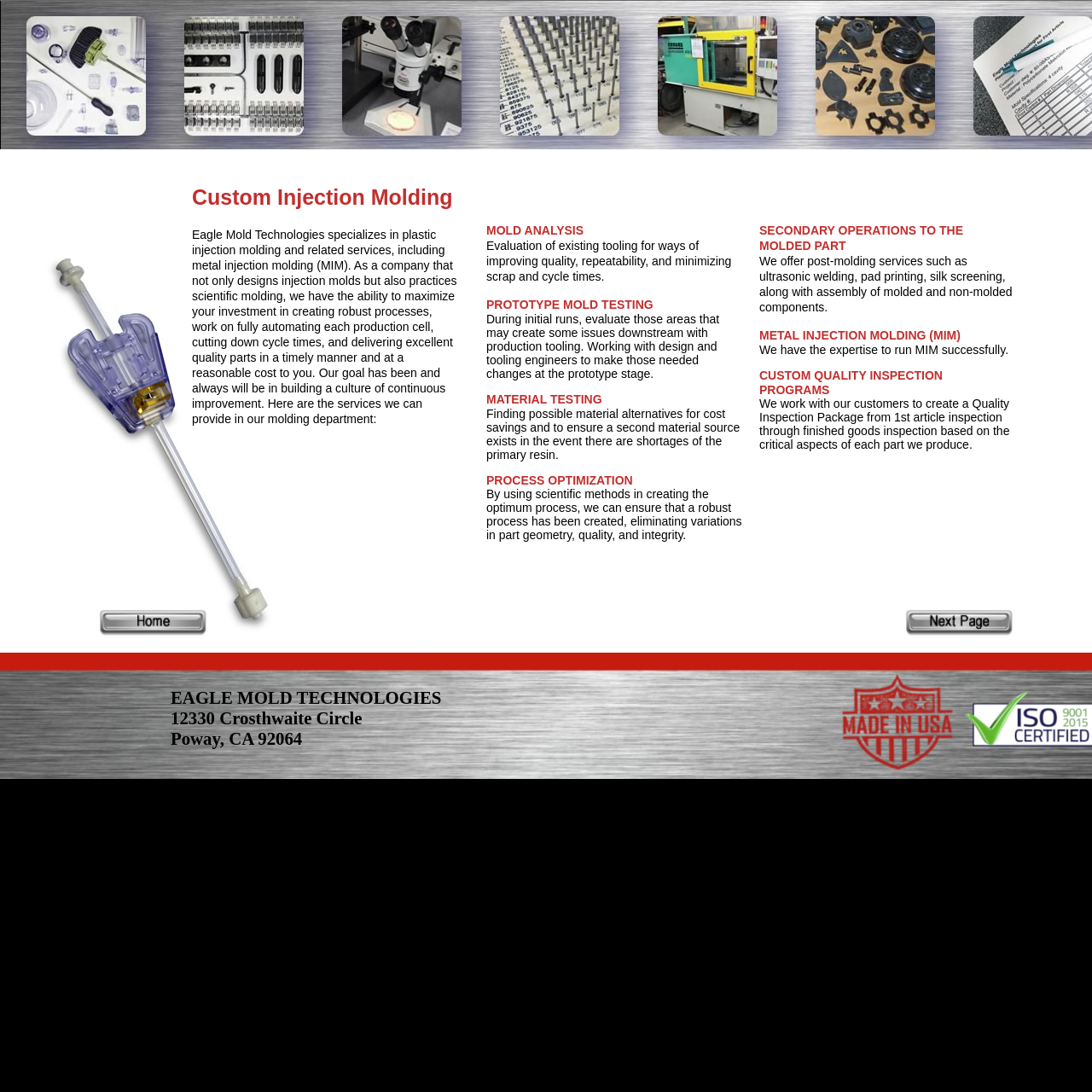Give a detailed overview of the webpage's appearance and contents.

The webpage is about Eagle Mold, a company that specializes in custom injection molding and related services. At the top, there is a heading that reads "Custom Injection Molding". Below this heading, there is a paragraph of text that describes the company's services, including designing injection molds, practicing scientific molding, and providing quality parts at a reasonable cost.

To the right of this paragraph, there are several sections of text, each with a bold heading, that describe the company's services in more detail. These sections include "MOLD ANALYSIS", "PROTOTYPE MOLD TESTING", "MATERIAL TESTING", "PROCESS OPTIMIZATION", "SECONDARY OPERATIONS TO THE MOLDED PART", "METAL INJECTION MOLDING (MIM)", and "CUSTOM QUALITY INSPECTION PROGRAMS". Each section has a brief description of the service provided.

On the left side of the page, there are two images, one labeled "home" and the other labeled "Machined Parts". Below these images, there is a section with the company's contact information, including its name, address, and copyright information. There is also a link to the website's designer, Adsit Design.

Overall, the webpage is well-organized and easy to navigate, with clear headings and concise descriptions of the company's services.